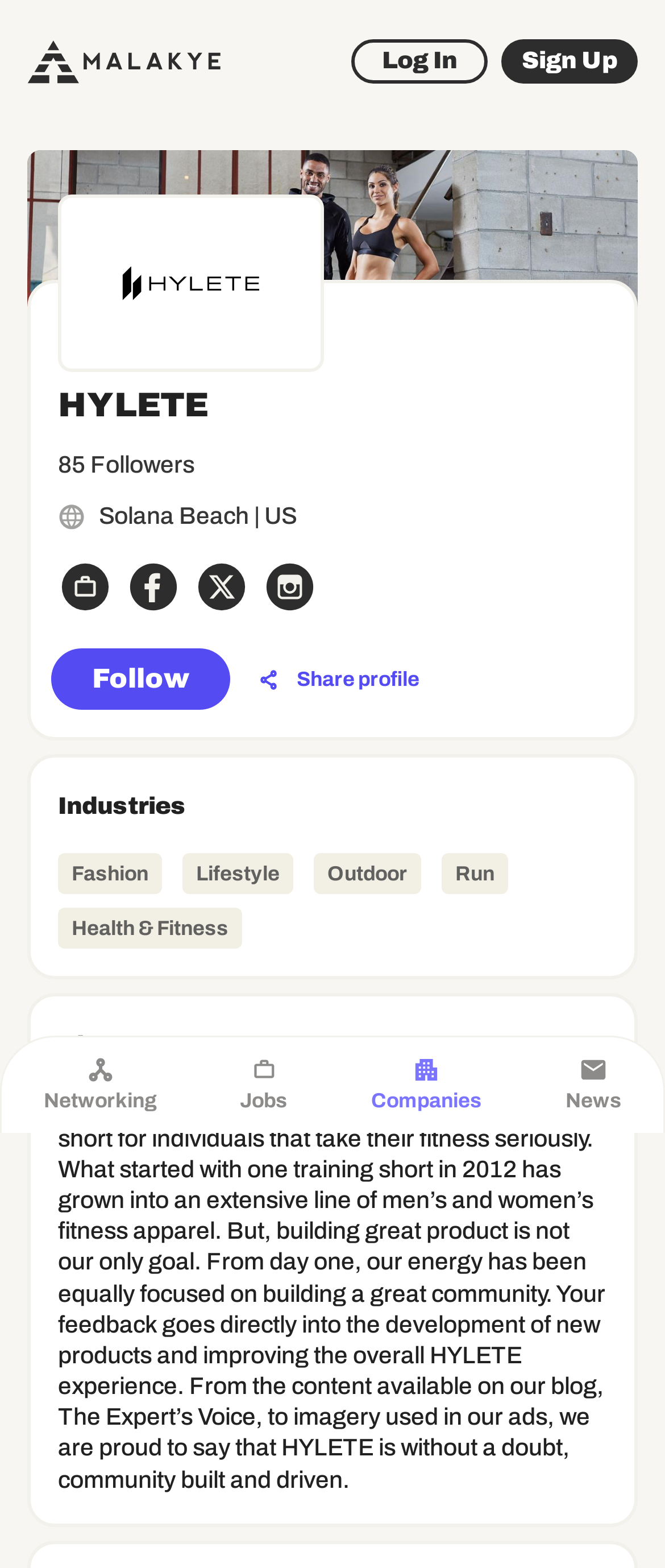Identify the bounding box coordinates of the clickable region to carry out the given instruction: "Explore jobs at HYLETE".

[0.297, 0.662, 0.495, 0.723]